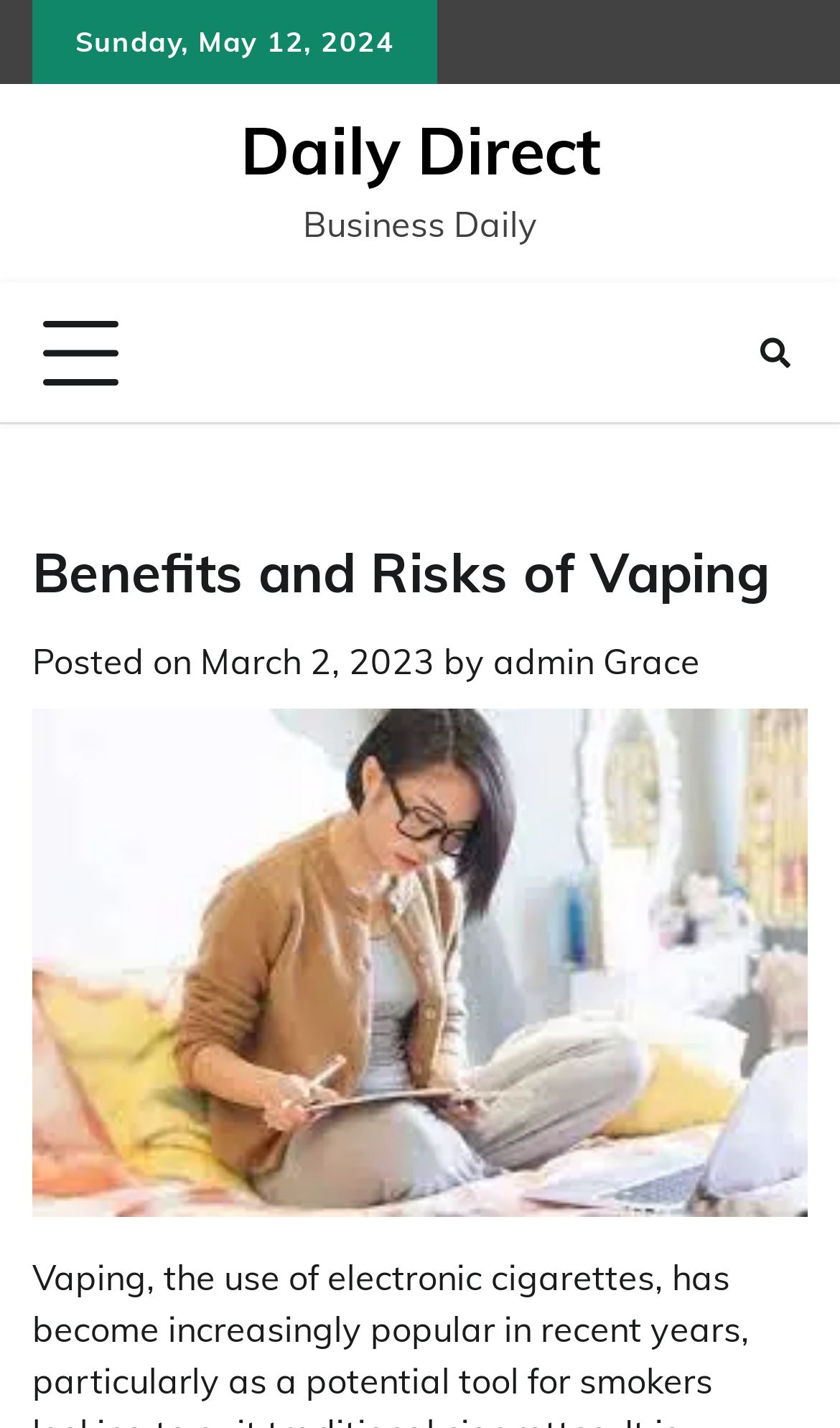Identify the bounding box for the UI element that is described as follows: "title="Search"".

[0.885, 0.224, 0.962, 0.27]